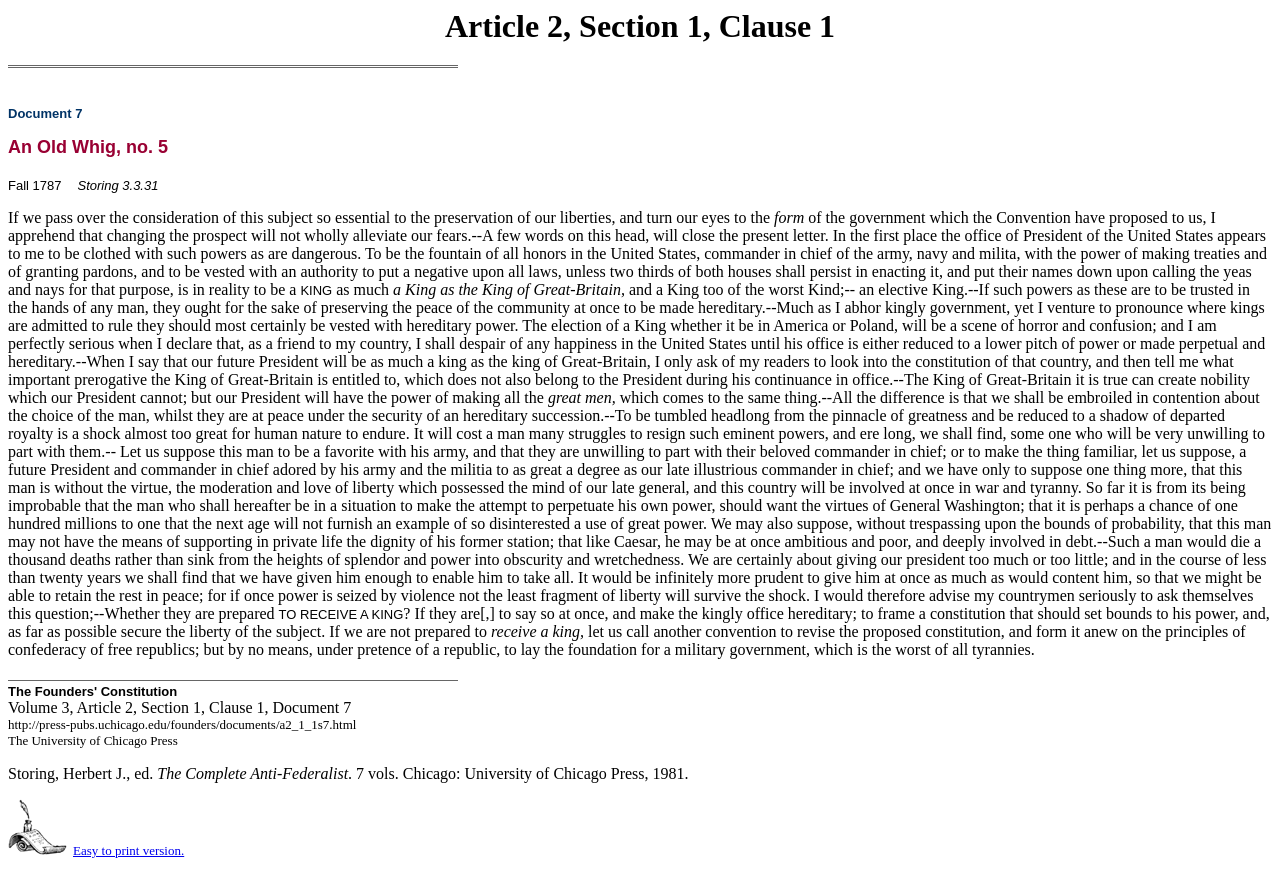Generate a comprehensive caption for the webpage you are viewing.

This webpage appears to be an online version of a historical document, specifically Article 2, Section 1, Clause 1 of "An Old Whig, no. 5" from Fall 1787. The document is presented in a clean and organized manner, with a clear hierarchy of headings and paragraphs.

At the top of the page, there is a title "Article 2, Section 1, Clause 1: An Old Whig, no. 5" followed by a subtitle "Document 7". Below this, there is a series of paragraphs that make up the main content of the document. The text is dense and appears to be a critique of the proposed constitution, with the author arguing that the powers granted to the President are too great and could lead to tyranny.

The paragraphs are arranged in a linear fashion, with each one building on the previous one to present the author's argument. The text is interspersed with occasional headings and subheadings, which help to break up the content and provide a clear structure to the document.

In the top-right corner of the page, there is a series of metadata, including the volume and article number, as well as a link to the document's URL. Below this, there is a citation for the document, including the editor and publisher.

At the very bottom of the page, there is a link to an "Easy to print version" of the document, which suggests that the webpage is designed to be easily readable and printable.

Overall, the webpage presents a clear and organized version of the historical document, with a focus on making the content easily readable and accessible.